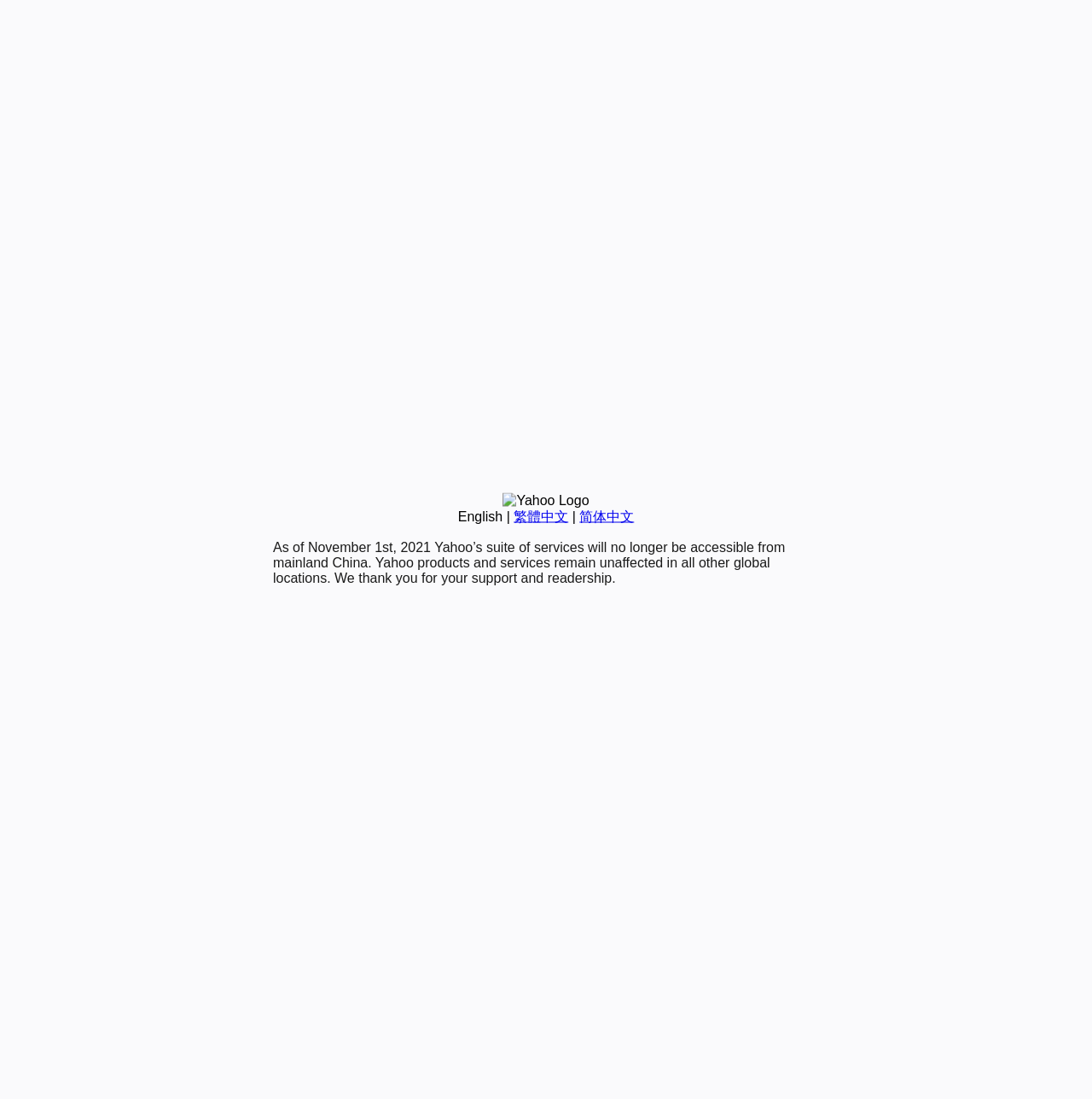Please find the bounding box for the UI component described as follows: "繁體中文".

[0.47, 0.463, 0.52, 0.476]